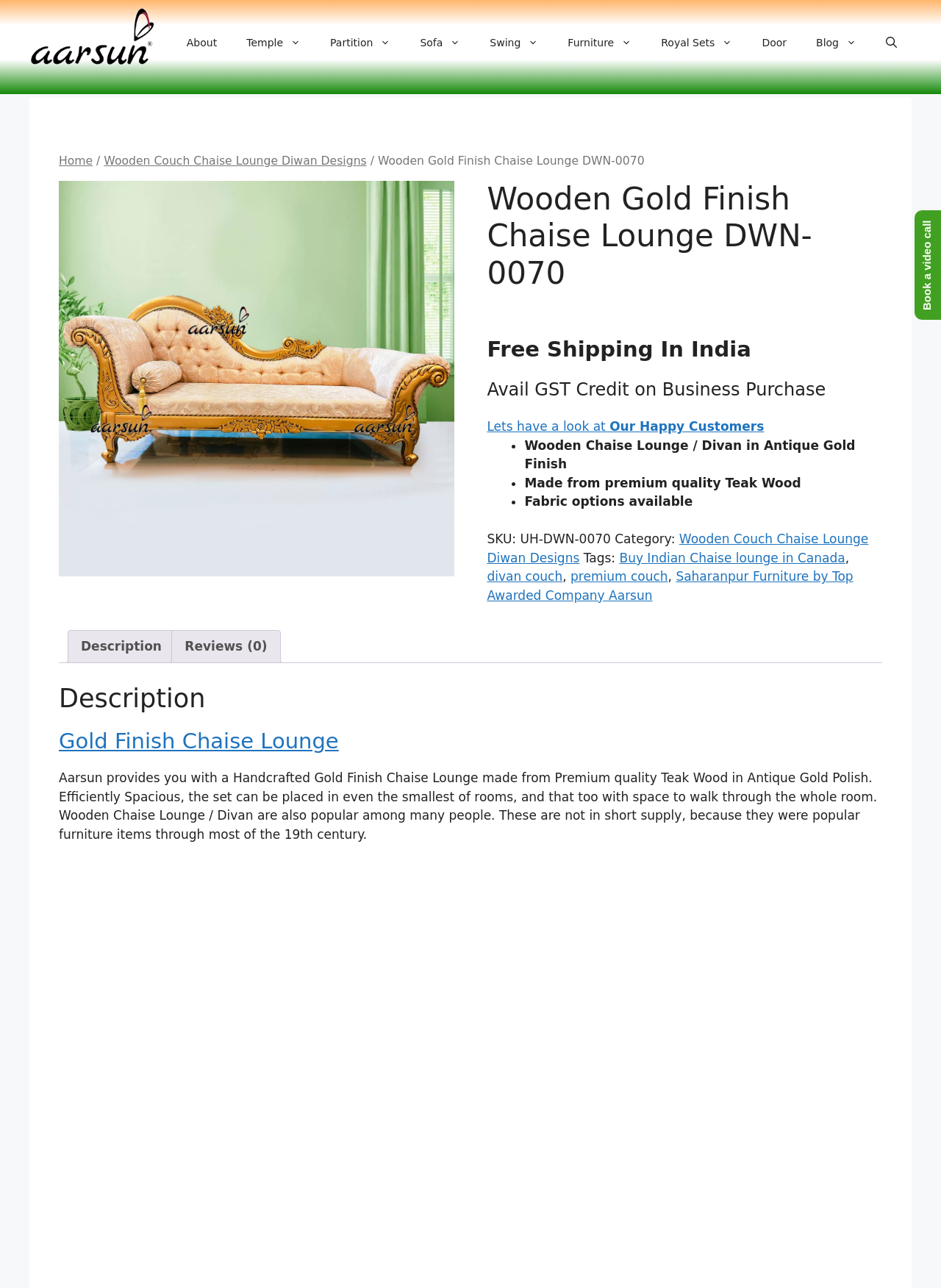What is the category of the product?
Please ensure your answer to the question is detailed and covers all necessary aspects.

The answer can be found in the product information section of the webpage, where it is mentioned that the category of the product is 'Wooden Couch Chaise Lounge Diwan Designs'.